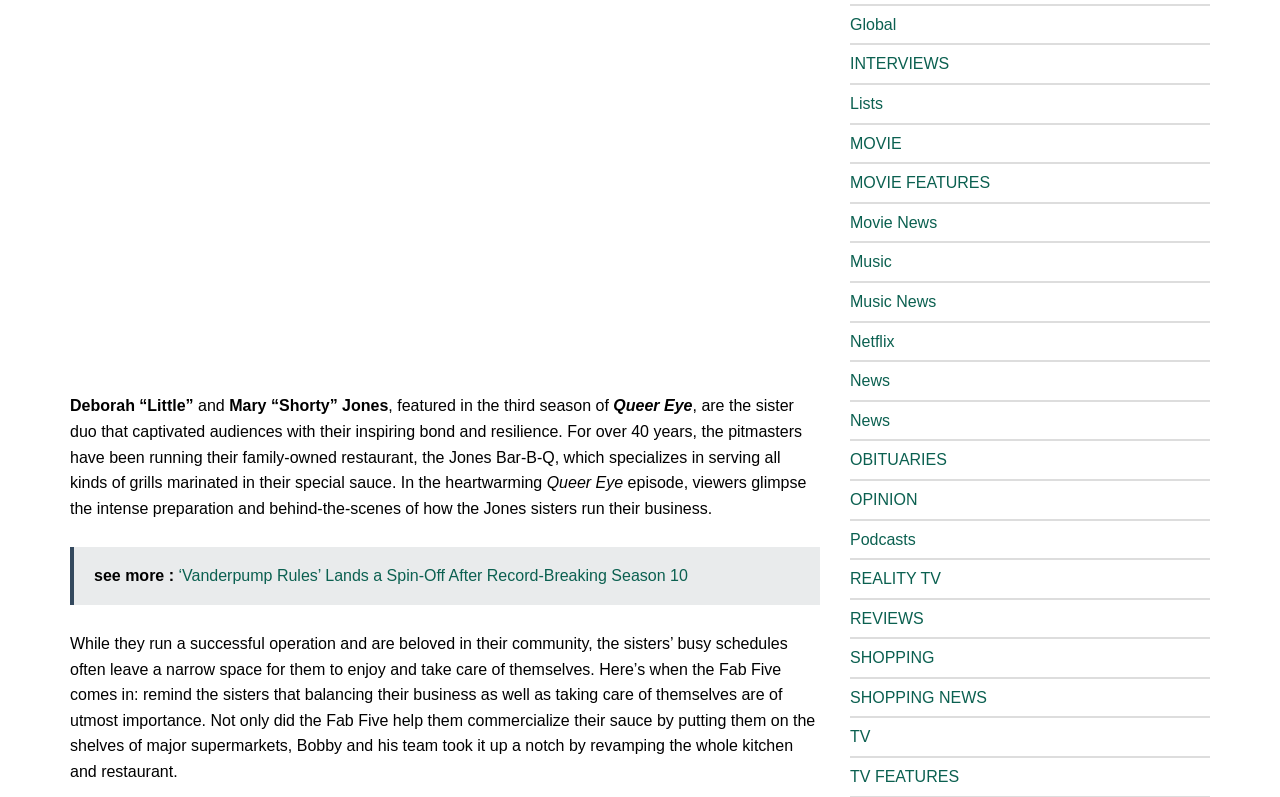Please specify the coordinates of the bounding box for the element that should be clicked to carry out this instruction: "visit 'INTERVIEWS'". The coordinates must be four float numbers between 0 and 1, formatted as [left, top, right, bottom].

[0.664, 0.069, 0.742, 0.091]